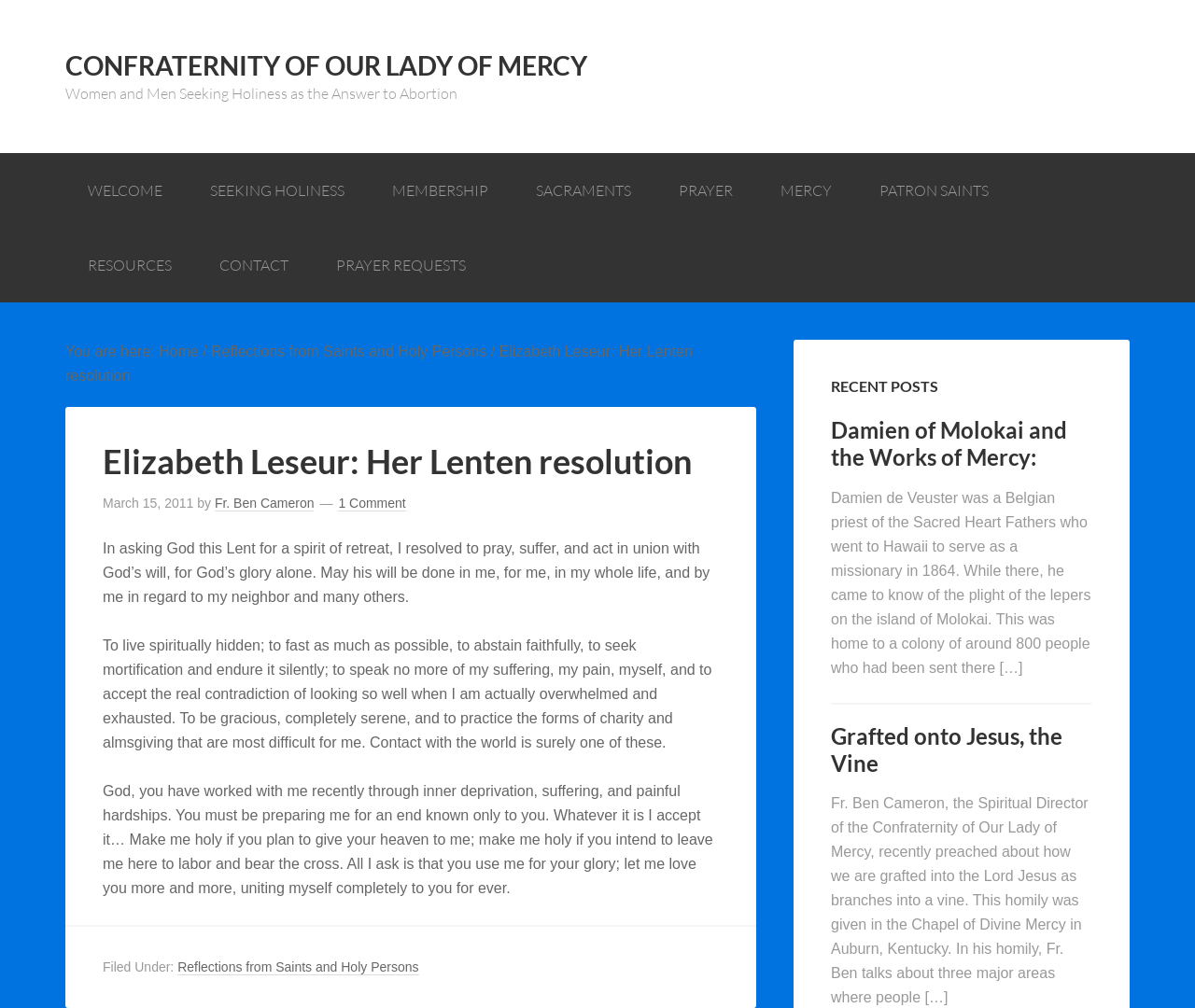Identify the bounding box coordinates of the region I need to click to complete this instruction: "Click on the 'WELCOME' link".

[0.055, 0.152, 0.155, 0.226]